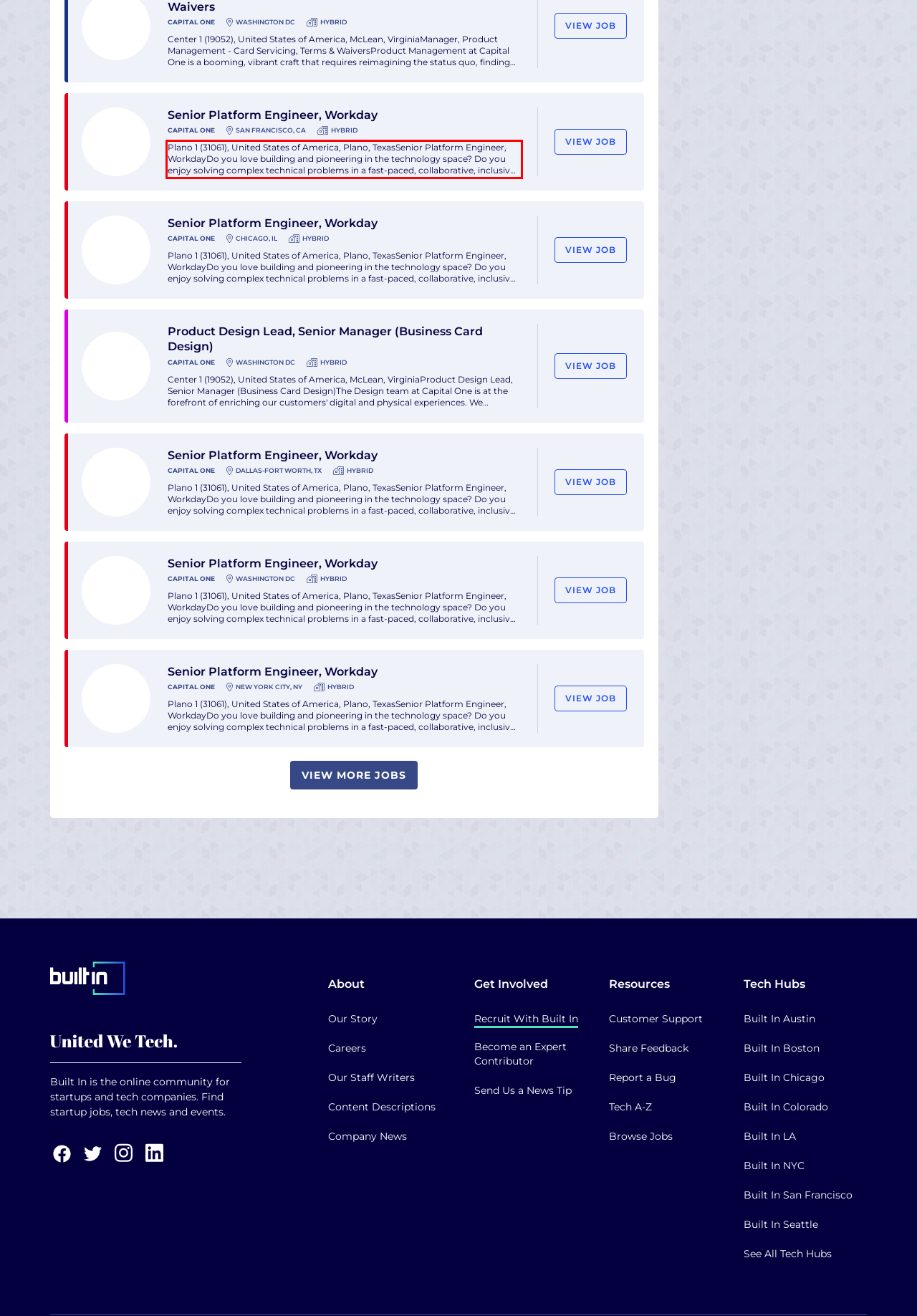Using the provided screenshot of a webpage, recognize the text inside the red rectangle bounding box by performing OCR.

Plano 1 (31061), United States of America, Plano, TexasSenior Platform Engineer, WorkdayDo you love building and pioneering in the technology space? Do you enjoy solving complex technical problems in a fast-paced, collaborative, inclusive, and iterative delivery environment? At Capital One, you'll be part of a big group of makers, breakers, doers and disruptors, who love to solve real problems and meet real customer needs. We are seeking Platf